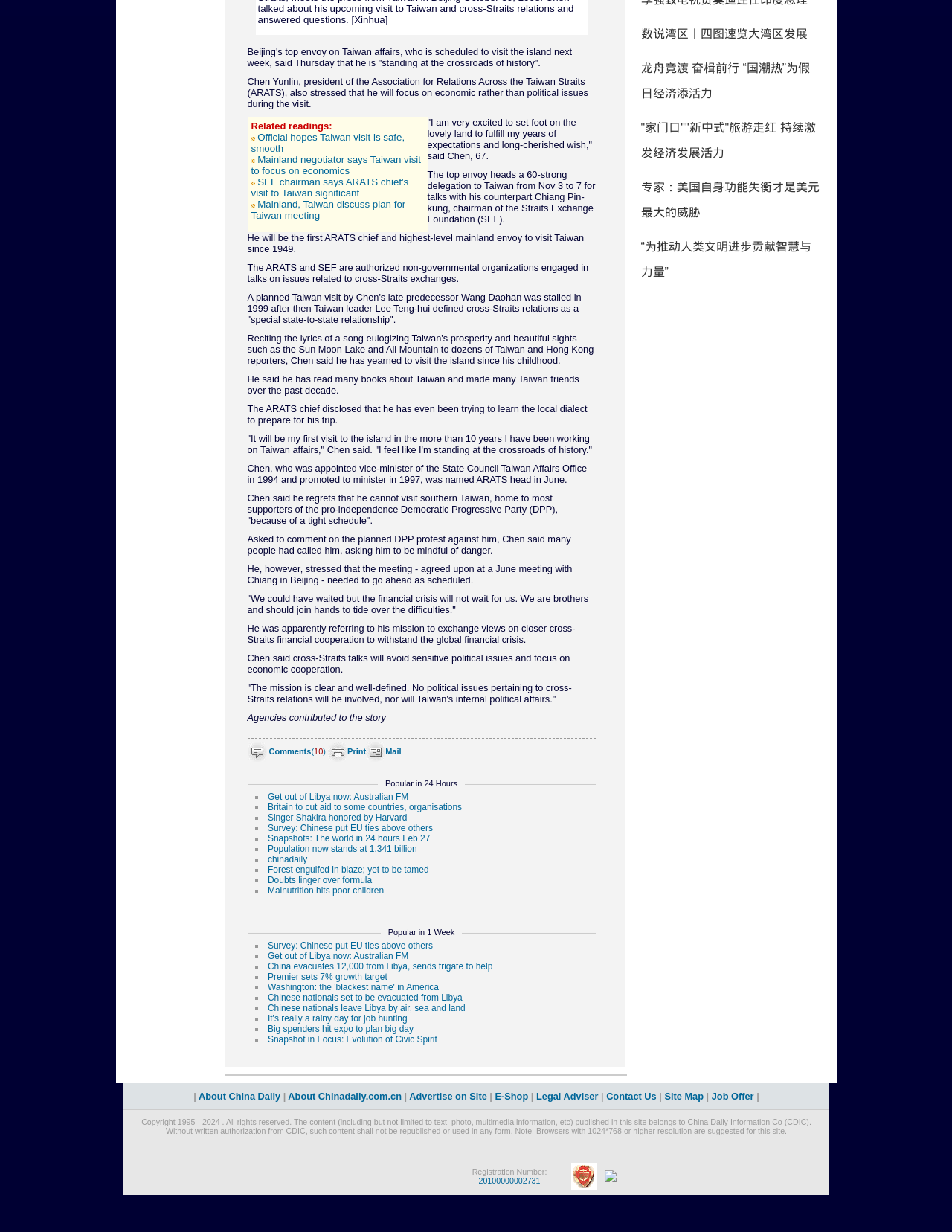Calculate the bounding box coordinates for the UI element based on the following description: "Comments(10)". Ensure the coordinates are four float numbers between 0 and 1, i.e., [left, top, right, bottom].

[0.282, 0.606, 0.342, 0.613]